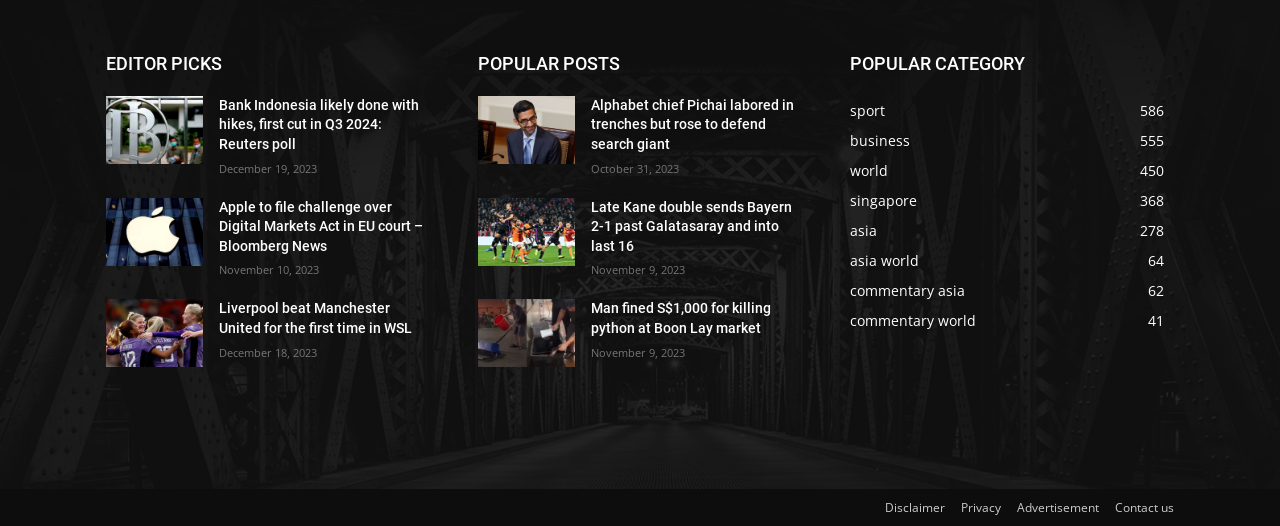Can you find the bounding box coordinates for the element to click on to achieve the instruction: "Explore sports news"?

[0.664, 0.192, 0.691, 0.228]